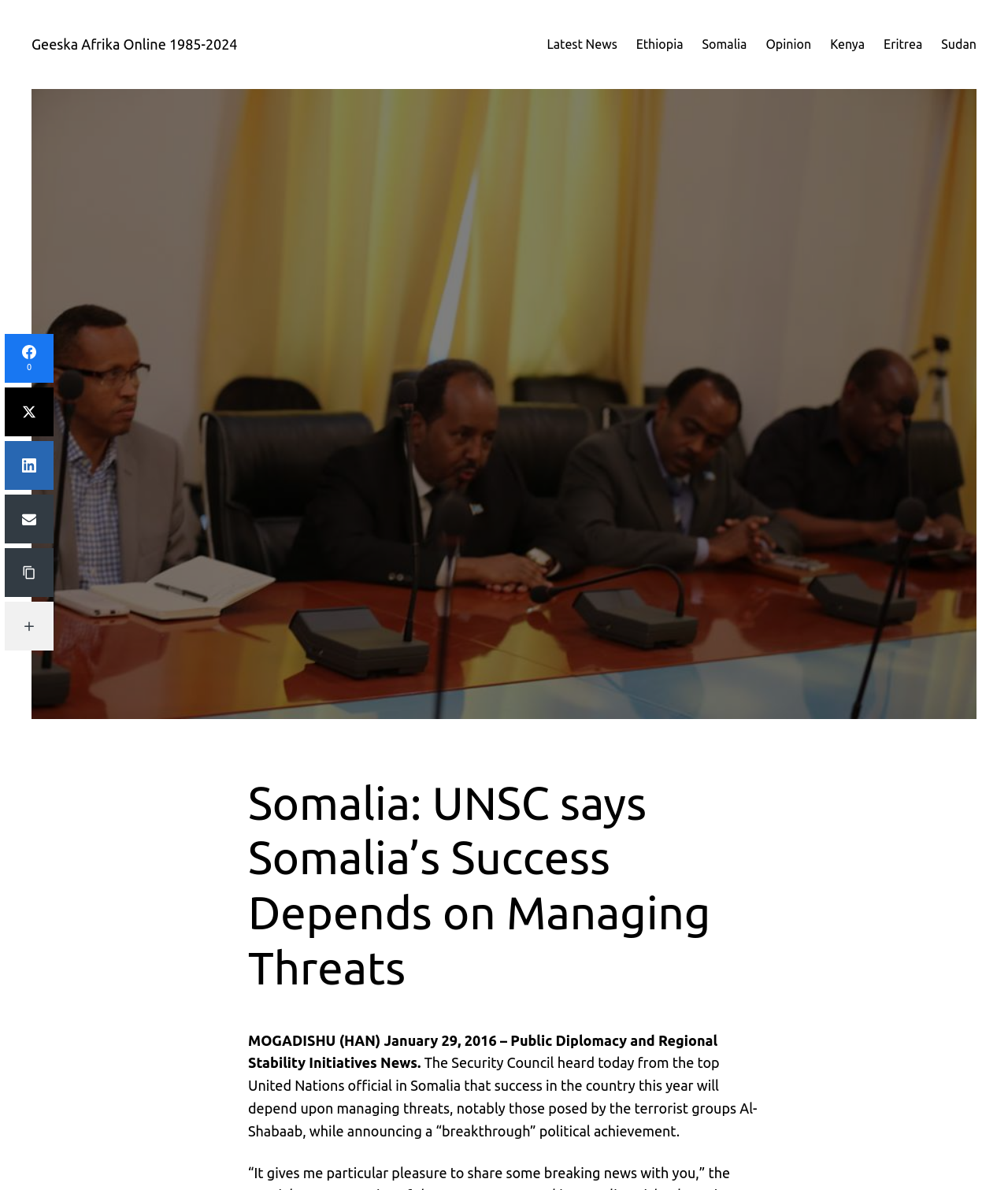Can you give a detailed response to the following question using the information from the image? What is the topic of the news article?

I analyzed the content of the article and found that the topic is related to the Security Council, which is mentioned in the sentence 'The Security Council heard today from the top United Nations official in Somalia...'.